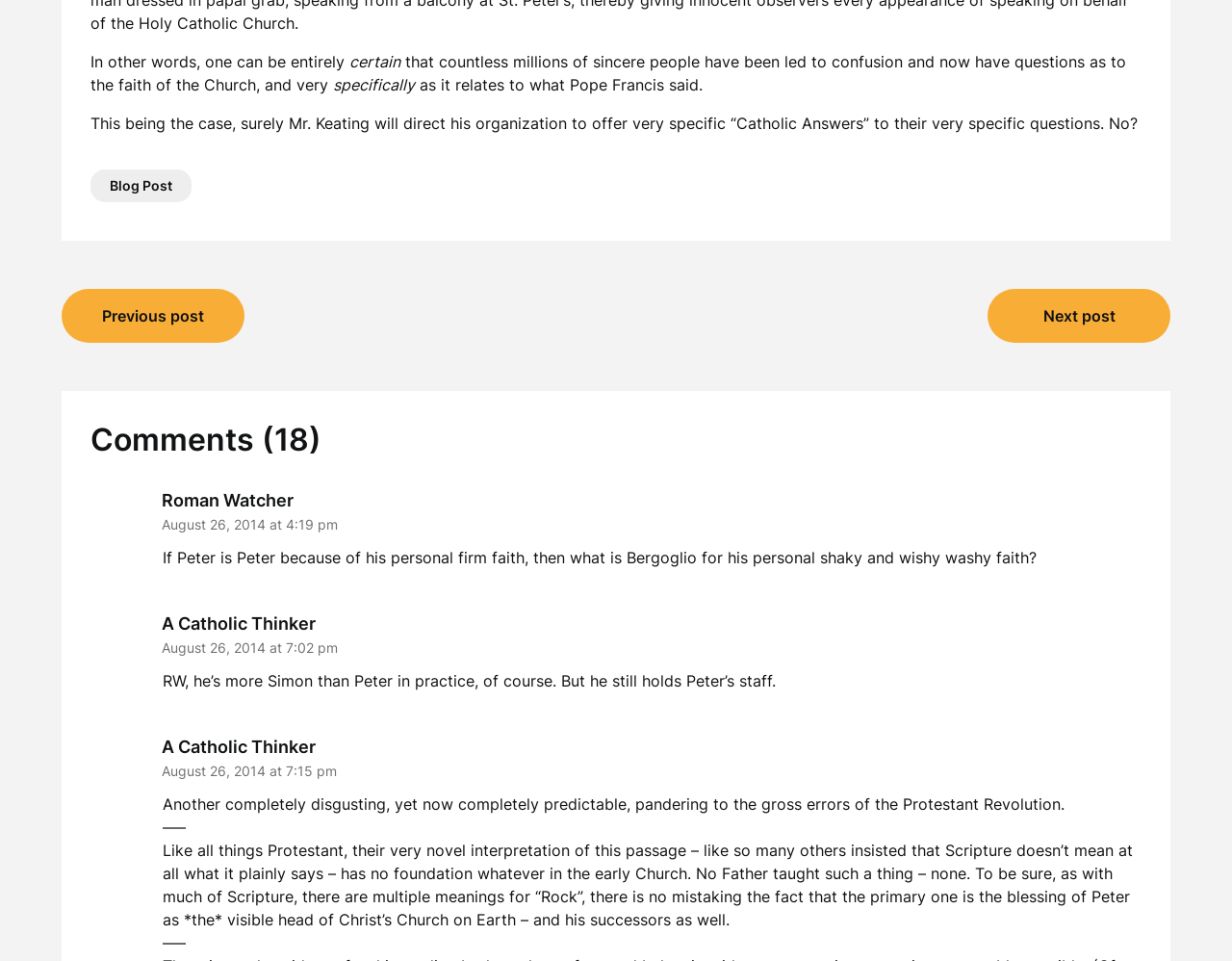How many links are there in the navigation section?
Based on the visual details in the image, please answer the question thoroughly.

I counted the number of links in the navigation section and found three links: 'Posts', 'Previous post', and 'Next post'.